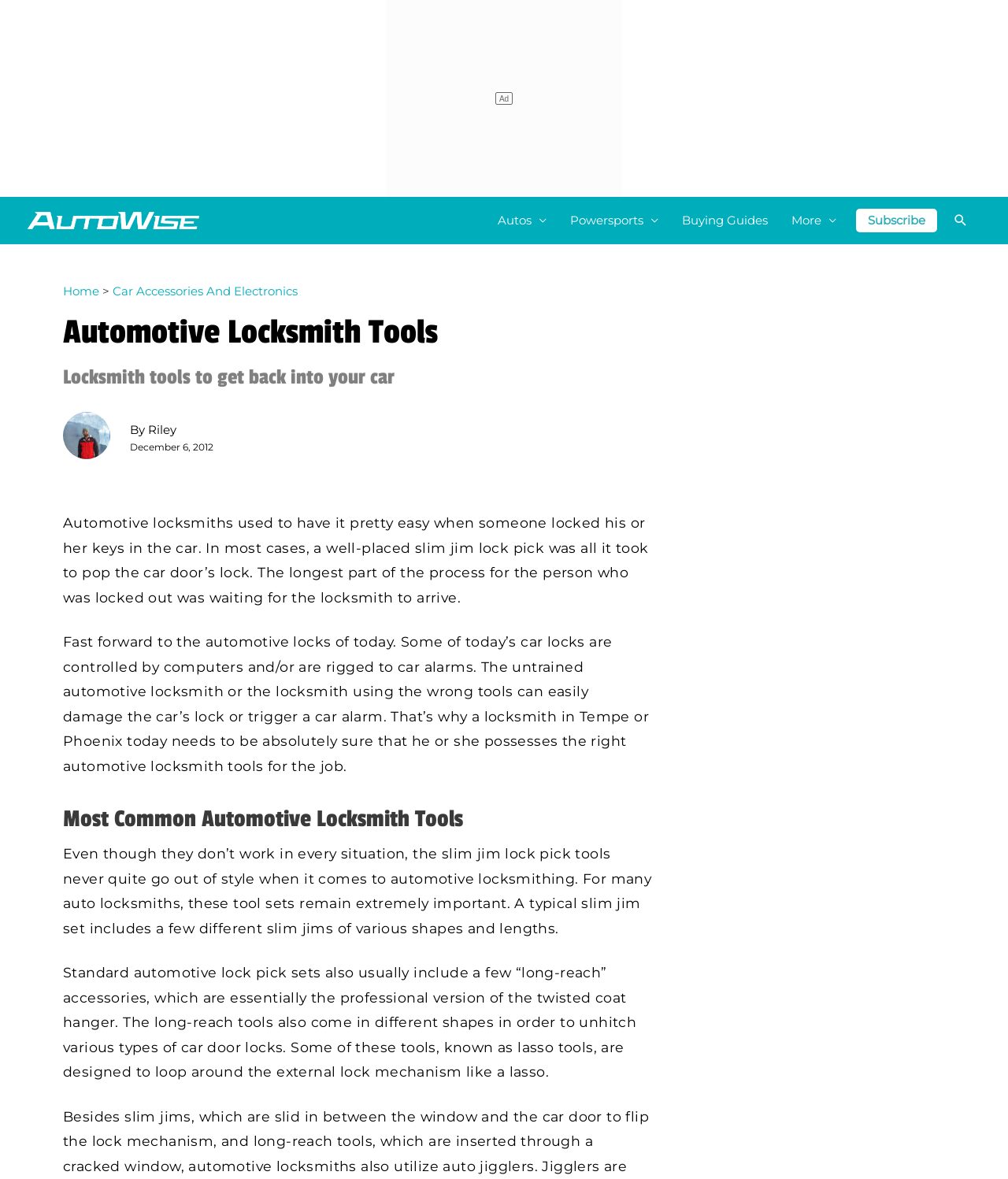Refer to the image and provide an in-depth answer to the question:
What is the author of the article?

The author of the article can be found by looking at the section below the heading 'Automotive Locksmith Tools'. There is a text 'By' followed by a link 'Riley', which indicates that Riley is the author of the article.